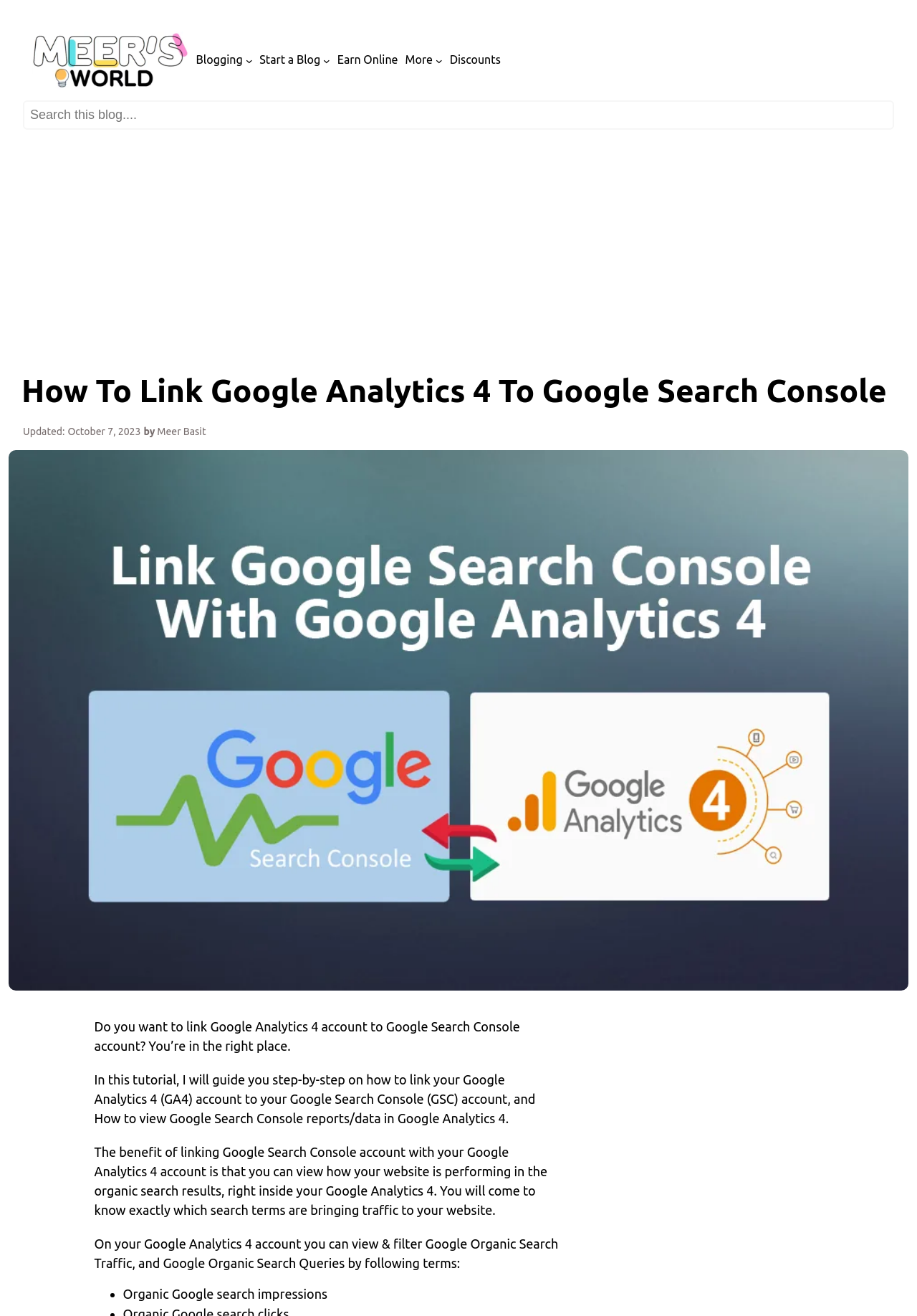What is the benefit of linking Google Search Console account with Google Analytics 4 account?
Based on the image, answer the question in a detailed manner.

The benefit of linking Google Search Console account with Google Analytics 4 account is that you can view how your website is performing in the organic search results, right inside your Google Analytics 4, which is mentioned in the webpage.